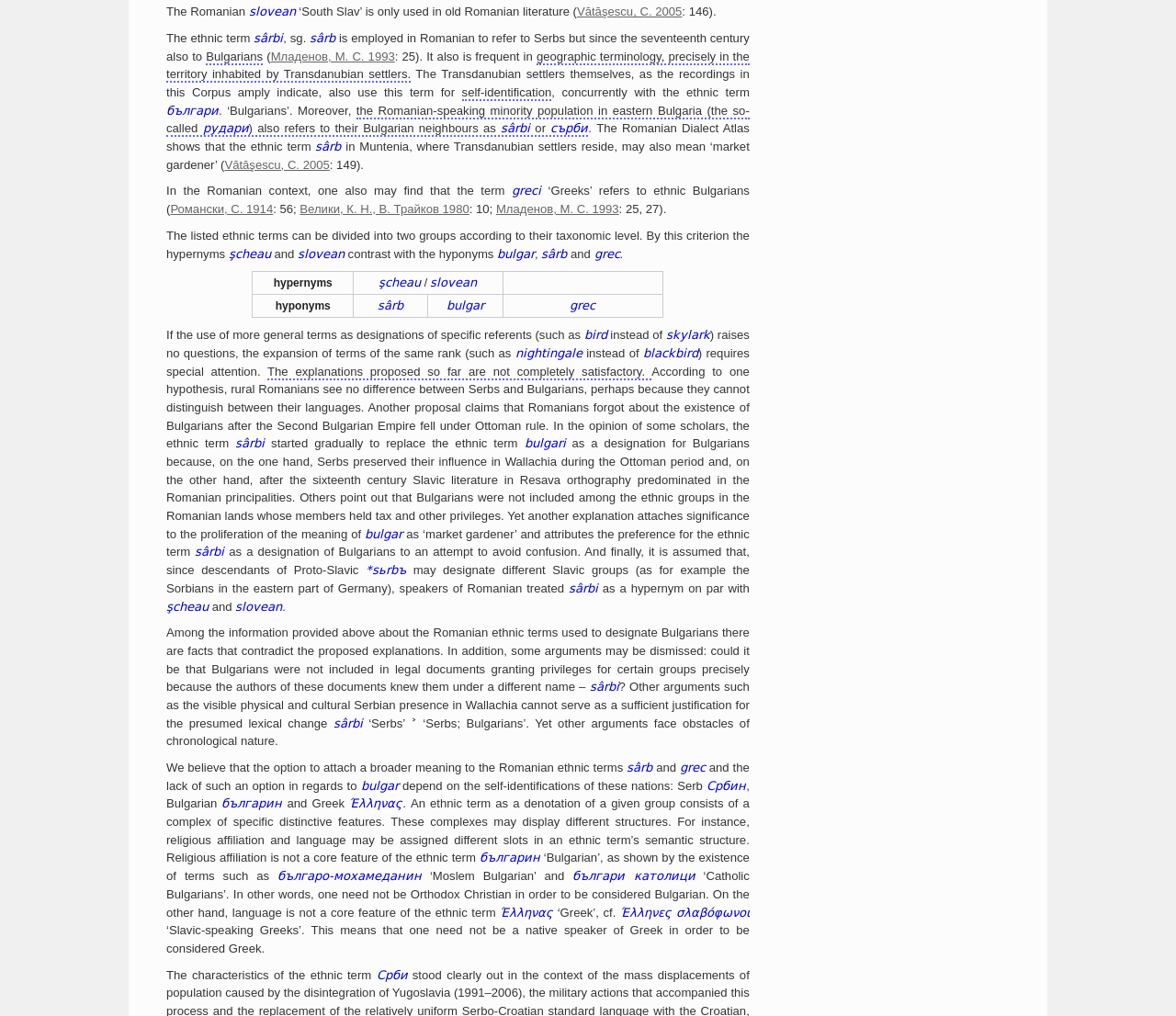Using the description: "Младенов, М. С. 1993", identify the bounding box of the corresponding UI element in the screenshot.

[0.23, 0.049, 0.336, 0.062]